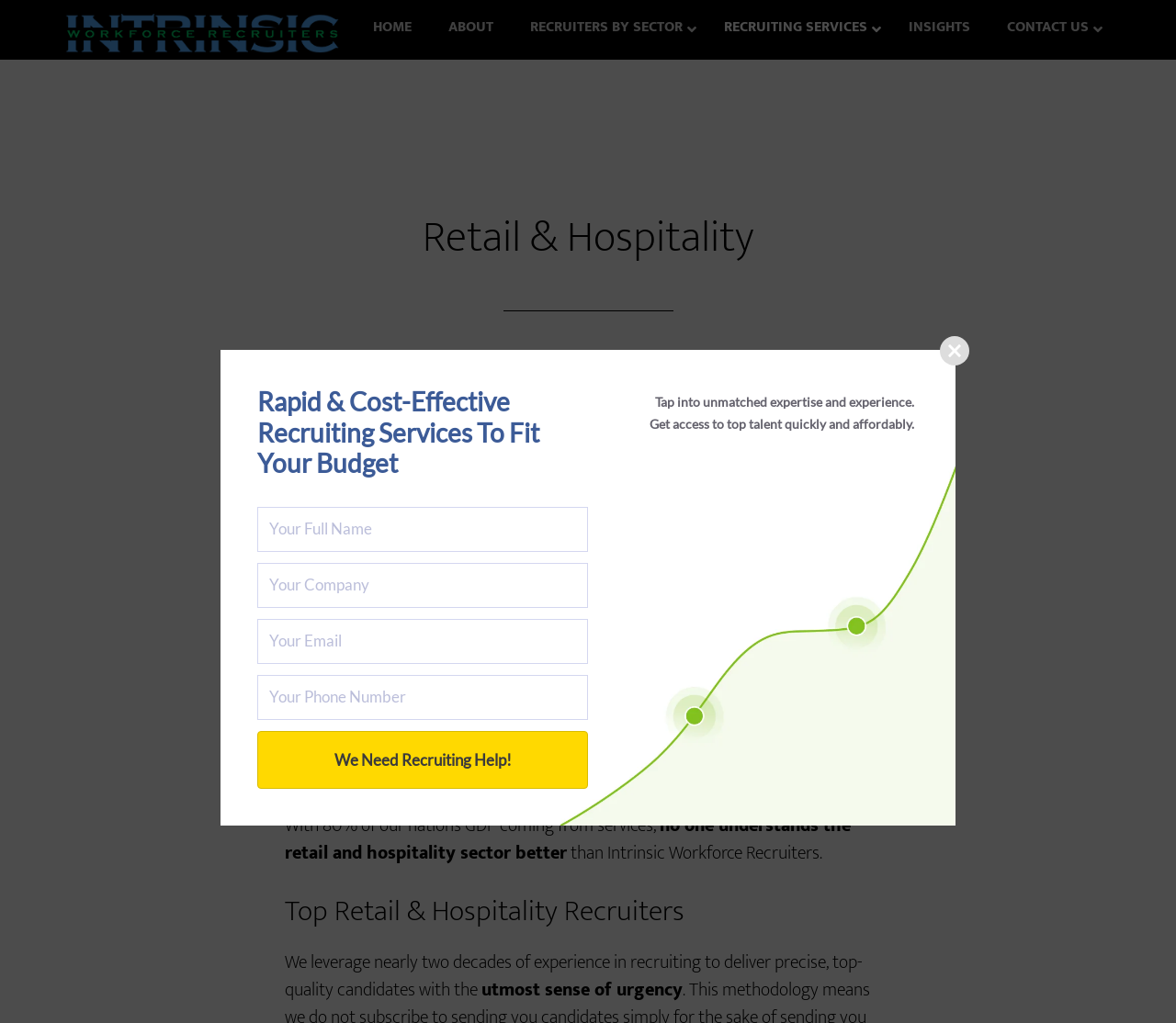Find the bounding box coordinates for the area you need to click to carry out the instruction: "Click the 'HOME' link". The coordinates should be four float numbers between 0 and 1, indicated as [left, top, right, bottom].

[0.302, 0.004, 0.366, 0.05]